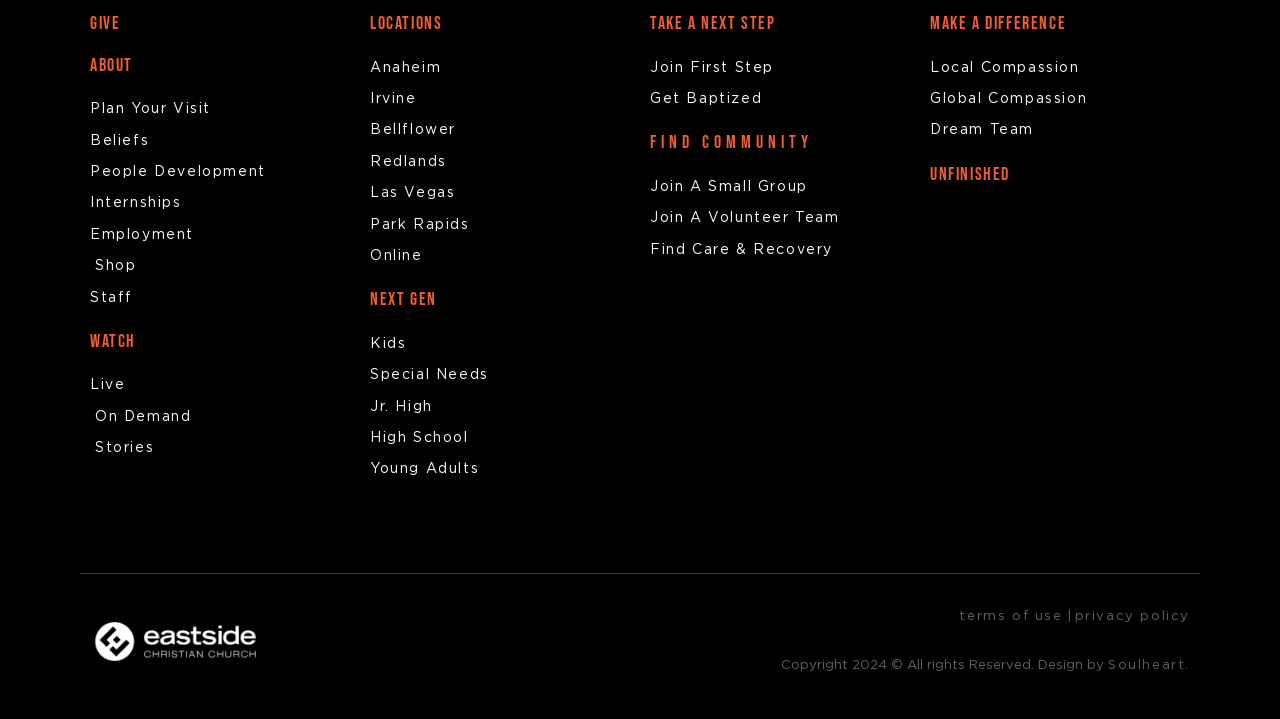What is the 'UNFINISHED' section about?
Based on the content of the image, thoroughly explain and answer the question.

The 'UNFINISHED' section has a heading and a link, and its name suggests that it might be related to a mission or vision that is not yet complete, possibly a call to action or a statement of purpose.